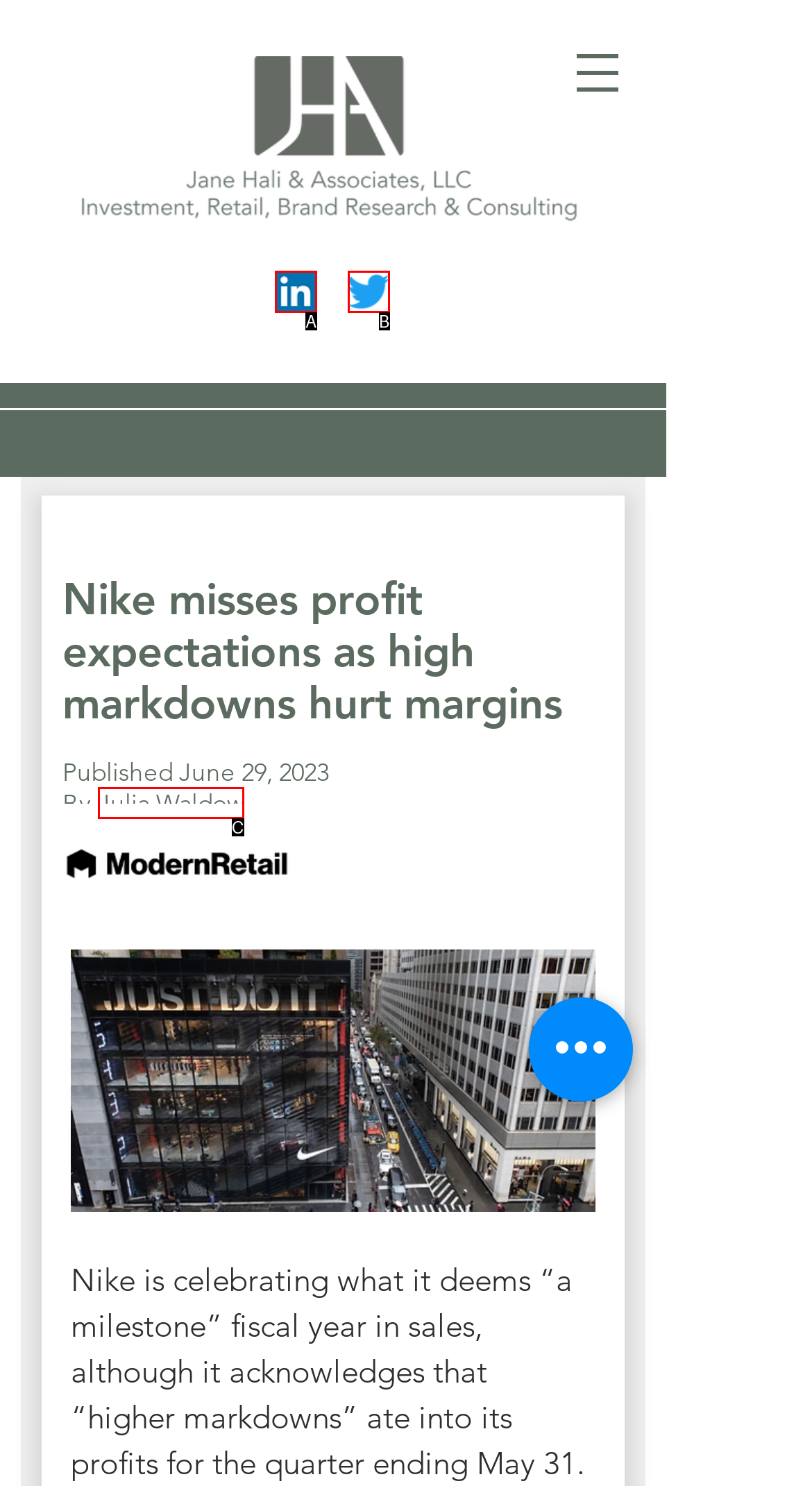Find the option that matches this description: aria-label="LinkedIn"
Provide the matching option's letter directly.

A